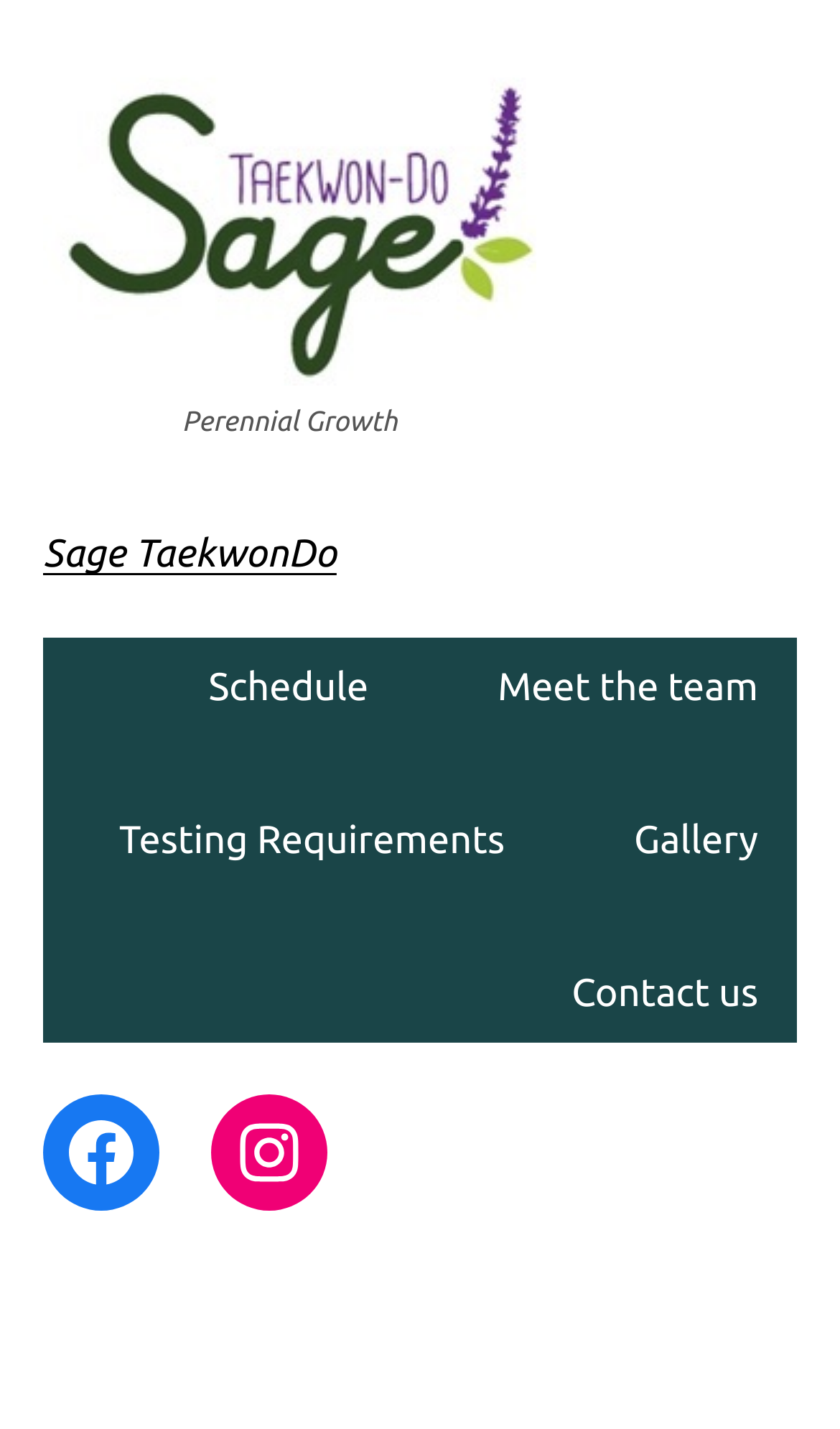Identify the bounding box coordinates for the region to click in order to carry out this instruction: "View the schedule". Provide the coordinates using four float numbers between 0 and 1, formatted as [left, top, right, bottom].

[0.202, 0.446, 0.485, 0.517]